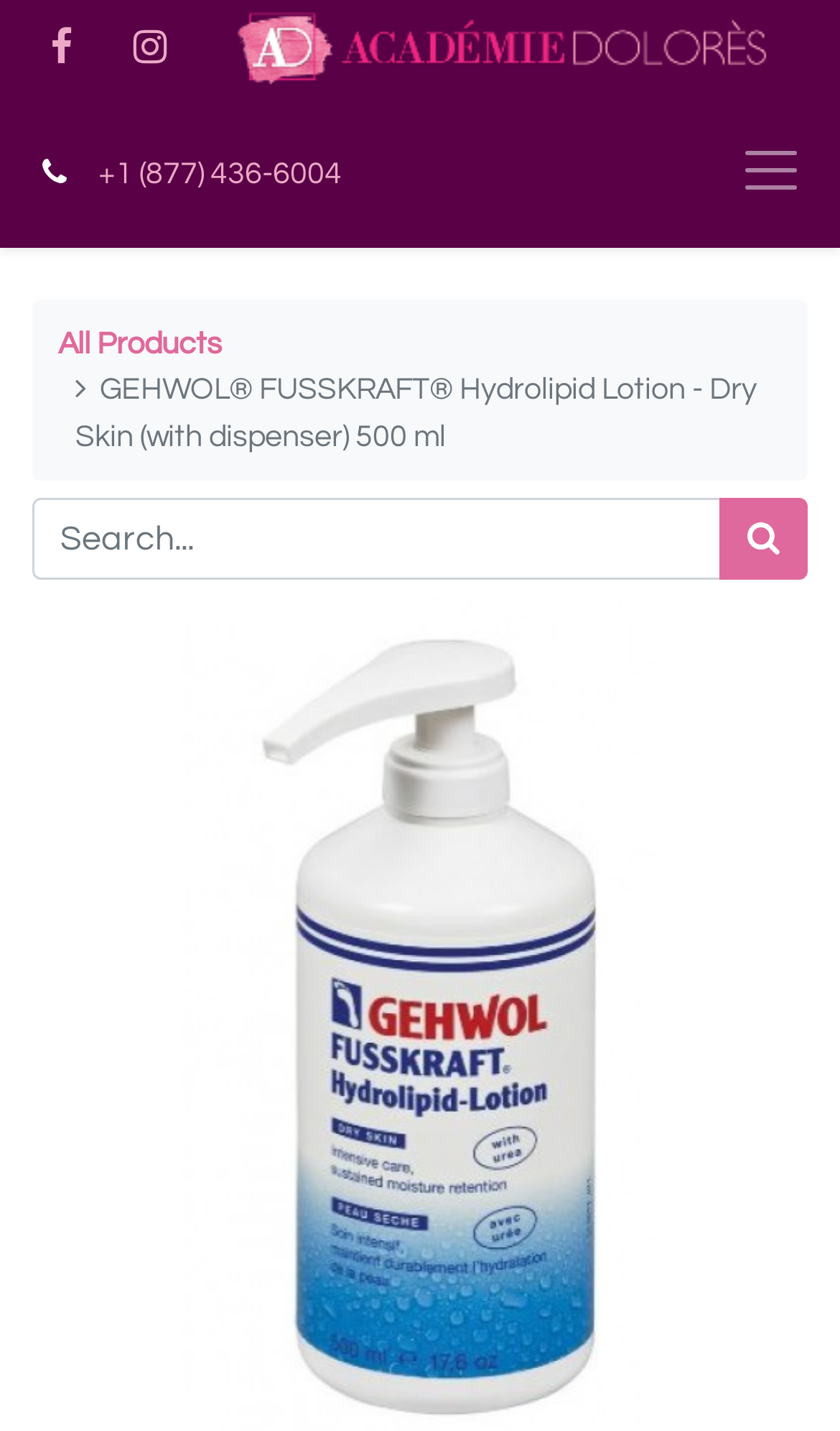Give a succinct answer to this question in a single word or phrase: 
What is the product name below the logo?

GEHWOL FUSSKRAFT Hydrolipid Lotion - Dry Skin